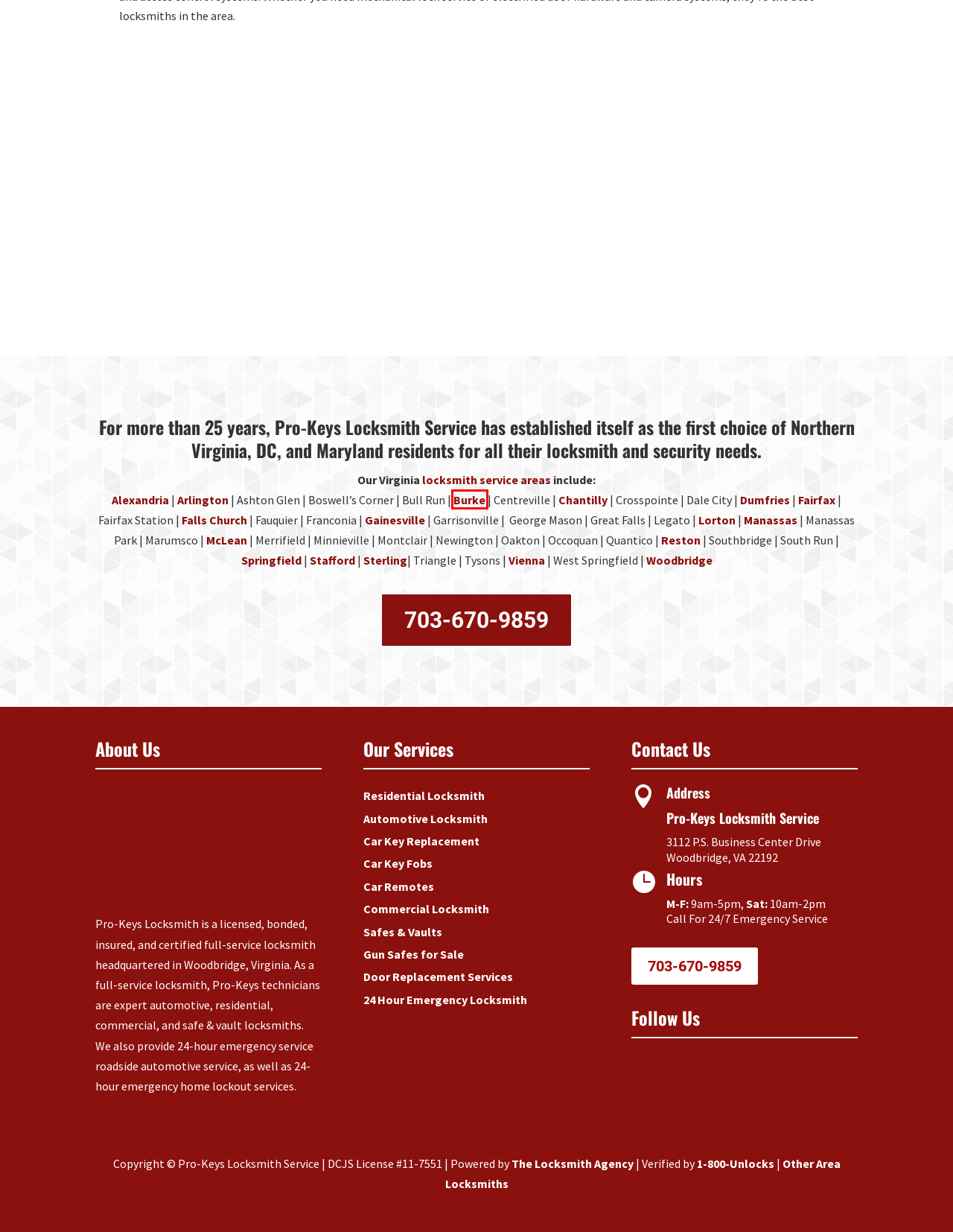You have a screenshot of a webpage where a red bounding box highlights a specific UI element. Identify the description that best matches the resulting webpage after the highlighted element is clicked. The choices are:
A. Locksmith Arlington VA | Pro-Keys Locksmith Service | Car Keys & More
B. Car Locksmith Woodbridge VA | Pro-Keys Locksmith | Car Keys & More
C. Residential Locksmith | Pro-Keys Locksmith | Locks, Safes, Deadbolts
D. Locksmith Springfield VA | Pro-Keys Locksmith Service | 25 Years Of Exp.
E. Locksmith Manassas VA | Pro-Keys Locksmith Service | License #11-7551
F. Locksmith Dumfries VA | Pro-Keys Locksmith Service | License # 11-7551
G. Safe Locksmith | Pro-Keys Locksmith | In-Stock Gun Safe For Sale!
H. Locksmith Burke VA | Pro-Keys Locksmith Service | License # 11-7551

H